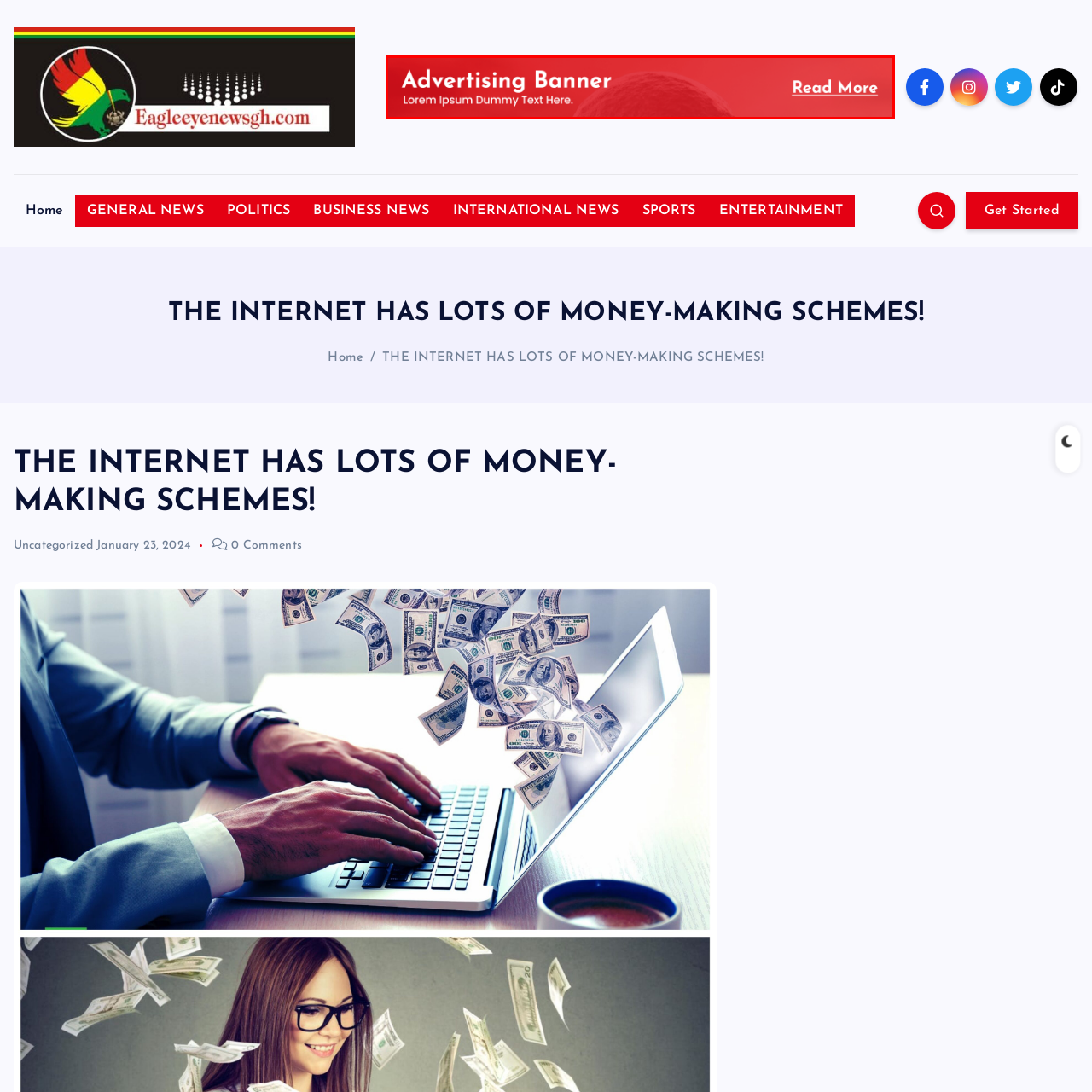Give a detailed description of the image area outlined by the red box.

The image features an advertising banner with a striking red background. Prominently displayed on the left side is the bold, white text "Advertising Banner," which is complemented by a subtitle that reads "Lorem Ipsum Dummy Text Here." This text serves as a placeholder, suggesting that the banner is designed for promotional purposes. To the right, there is a clearly marked call-to-action button, "Read More," inviting viewers to engage further with the content or offerings advertised. The overall design of the banner is clean and modern, intended to capture attention and encourage interaction with the website.